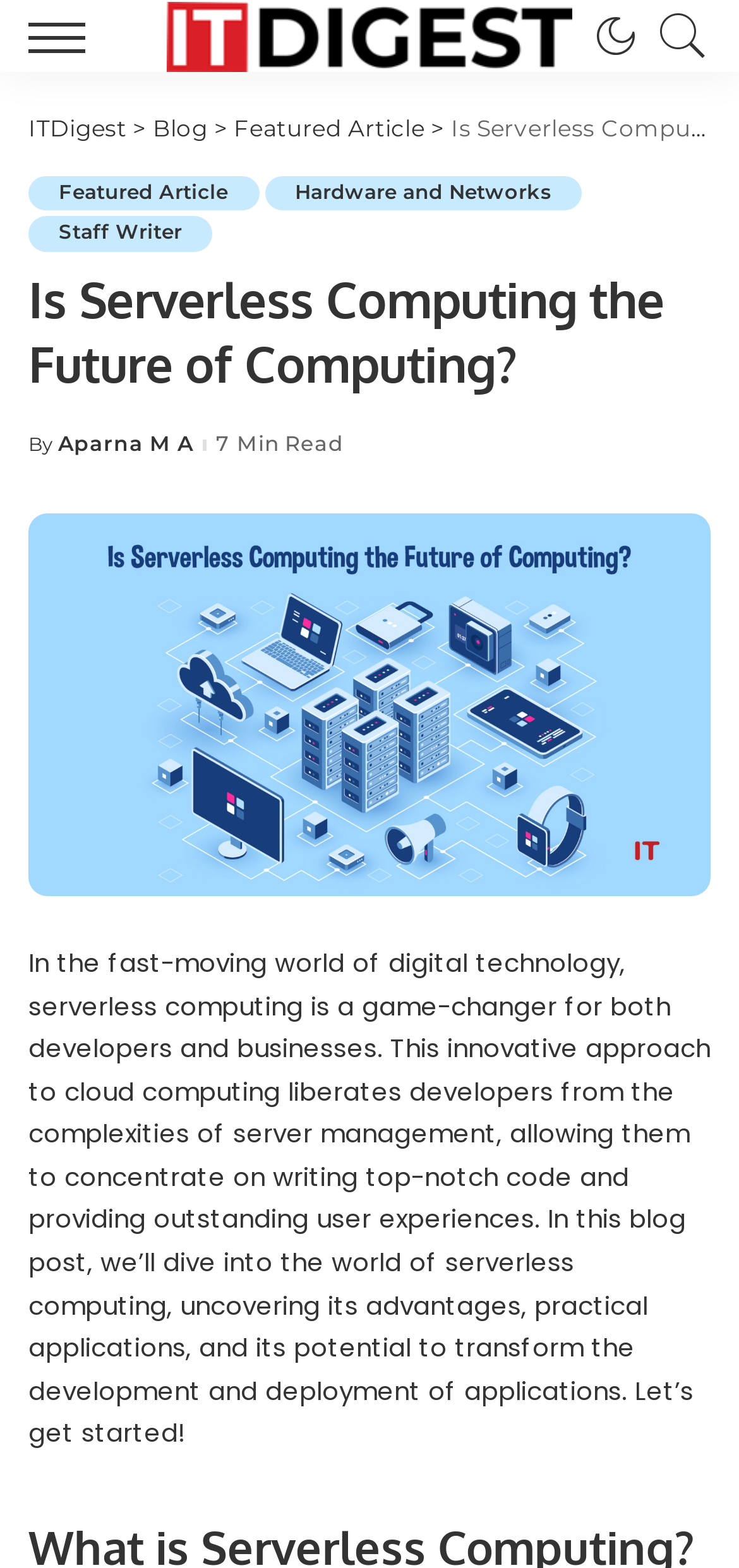What is the purpose of serverless computing?
Look at the screenshot and give a one-word or phrase answer.

Liberates developers from server management